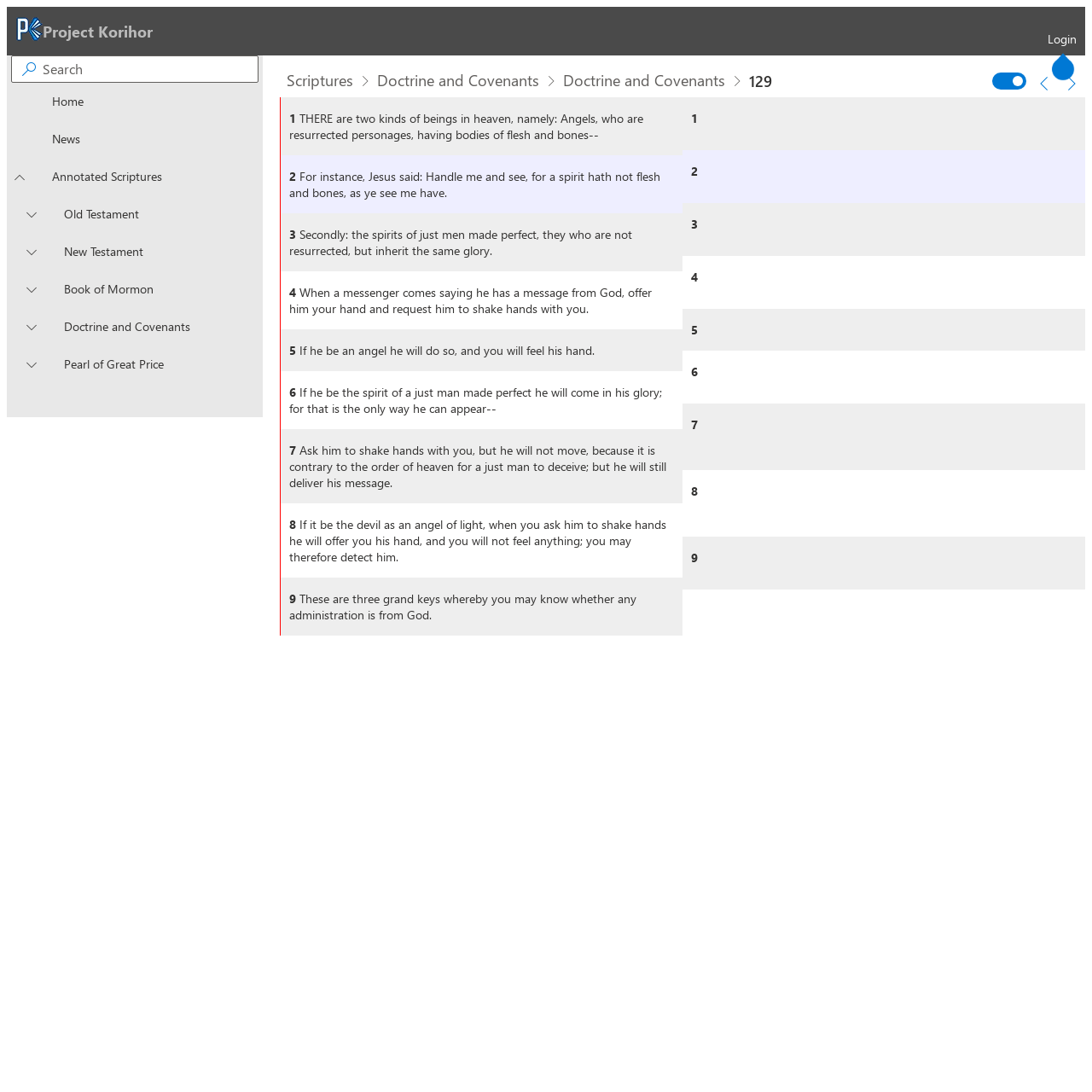Determine the bounding box coordinates of the element that should be clicked to execute the following command: "Search for a scripture".

[0.039, 0.052, 0.236, 0.074]